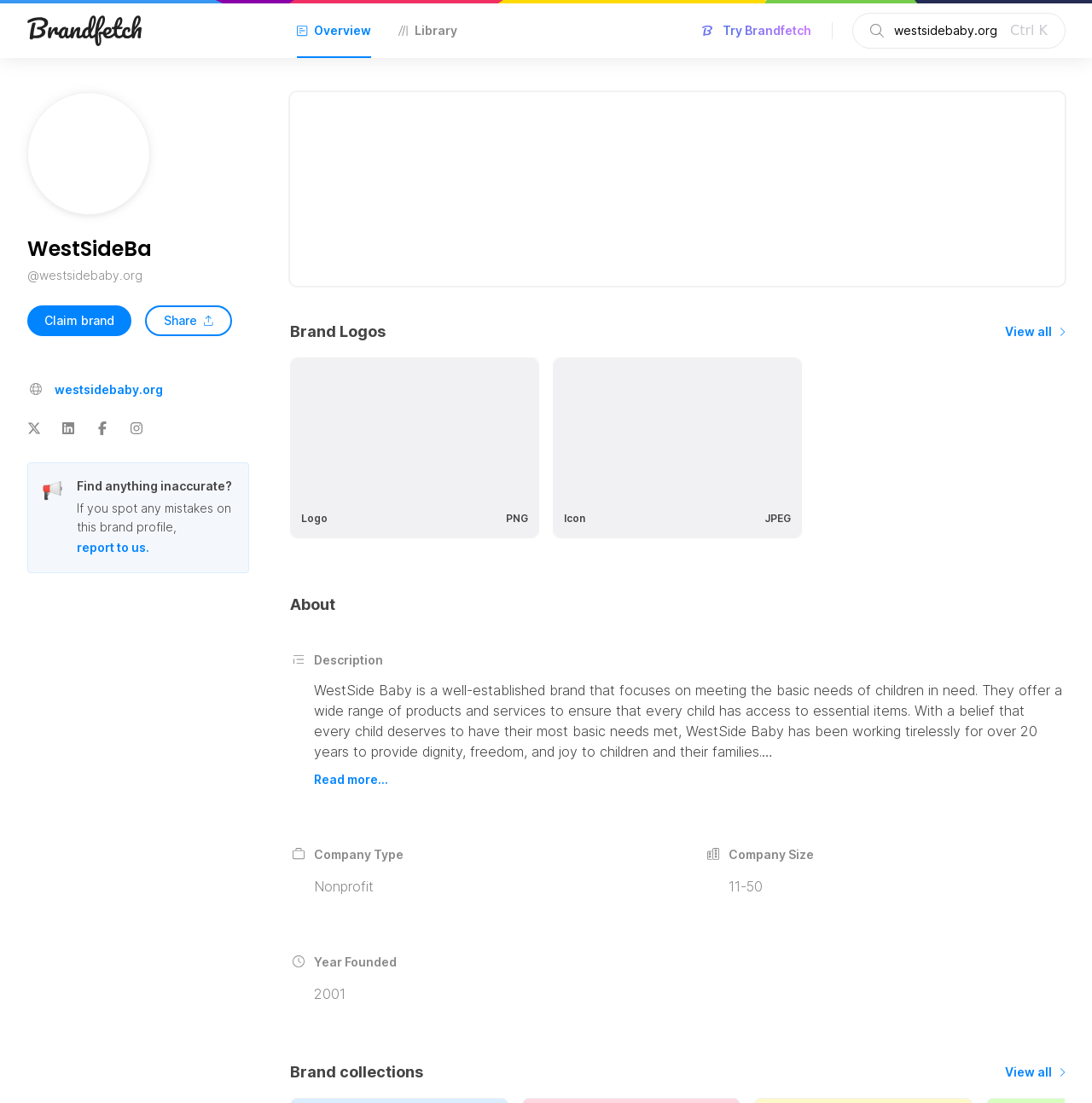Give a one-word or one-phrase response to the question: 
What is the brand name?

WestSideBa